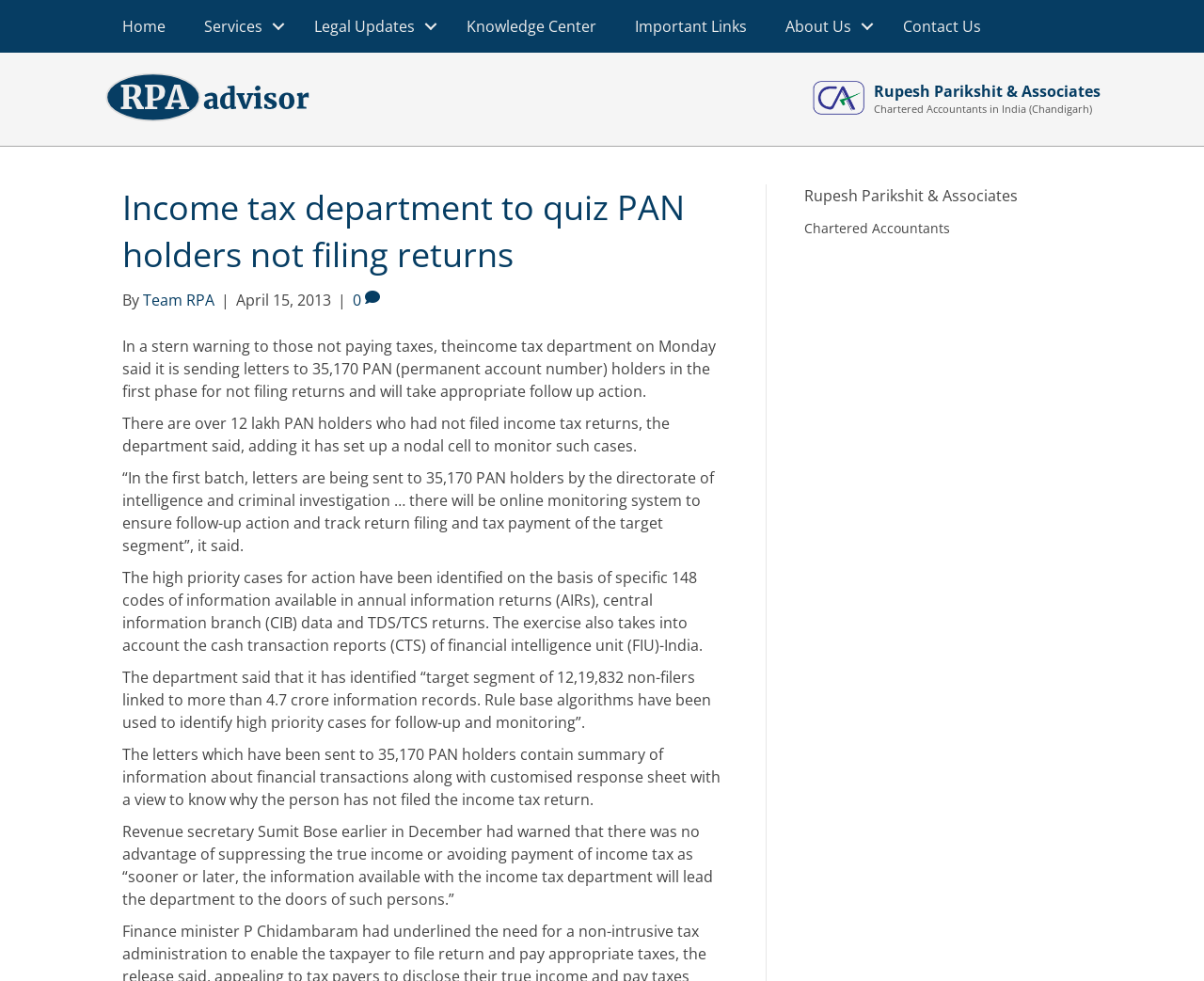From the element description Home, predict the bounding box coordinates of the UI element. The coordinates must be specified in the format (top-left x, top-left y, bottom-right x, bottom-right y) and should be within the 0 to 1 range.

[0.086, 0.01, 0.153, 0.044]